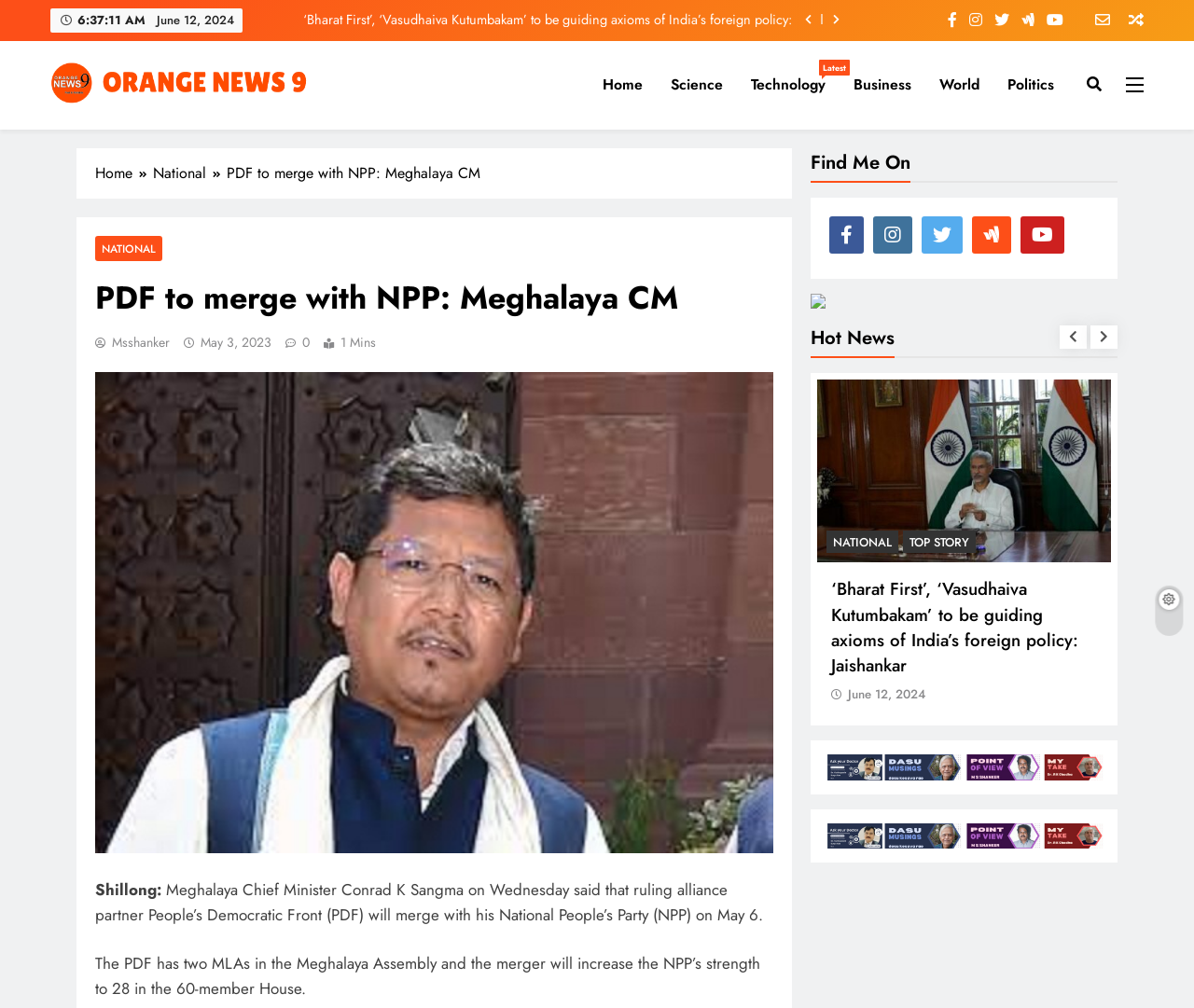What is the name of the Chief Minister of Meghalaya?
Based on the image, answer the question with as much detail as possible.

I found the name of the Chief Minister by reading the text 'Meghalaya Chief Minister Conrad K Sangma on Wednesday said that...' which is located in the main content of the webpage.